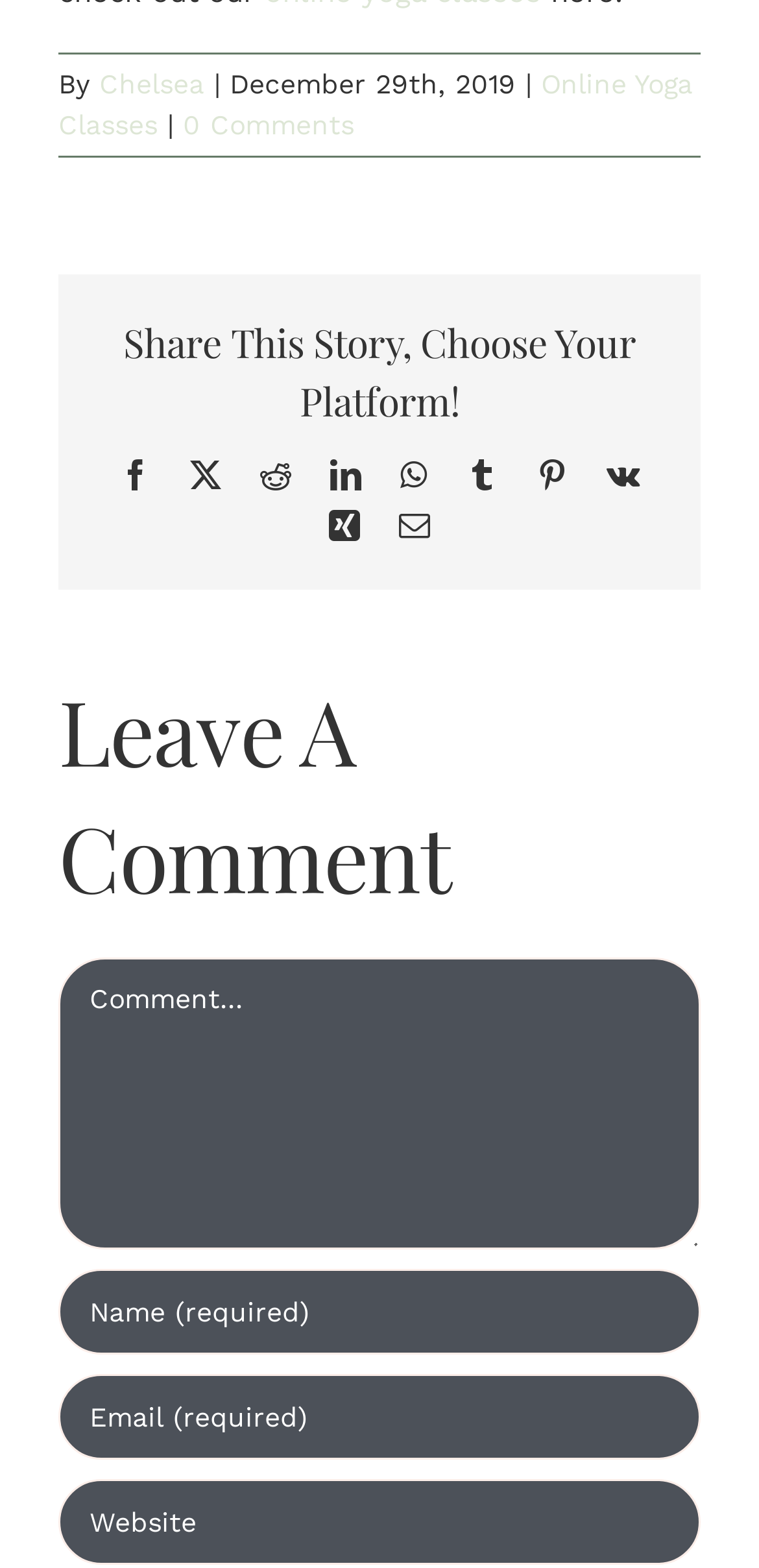Reply to the question with a brief word or phrase: How many social media platforms are available for sharing?

10